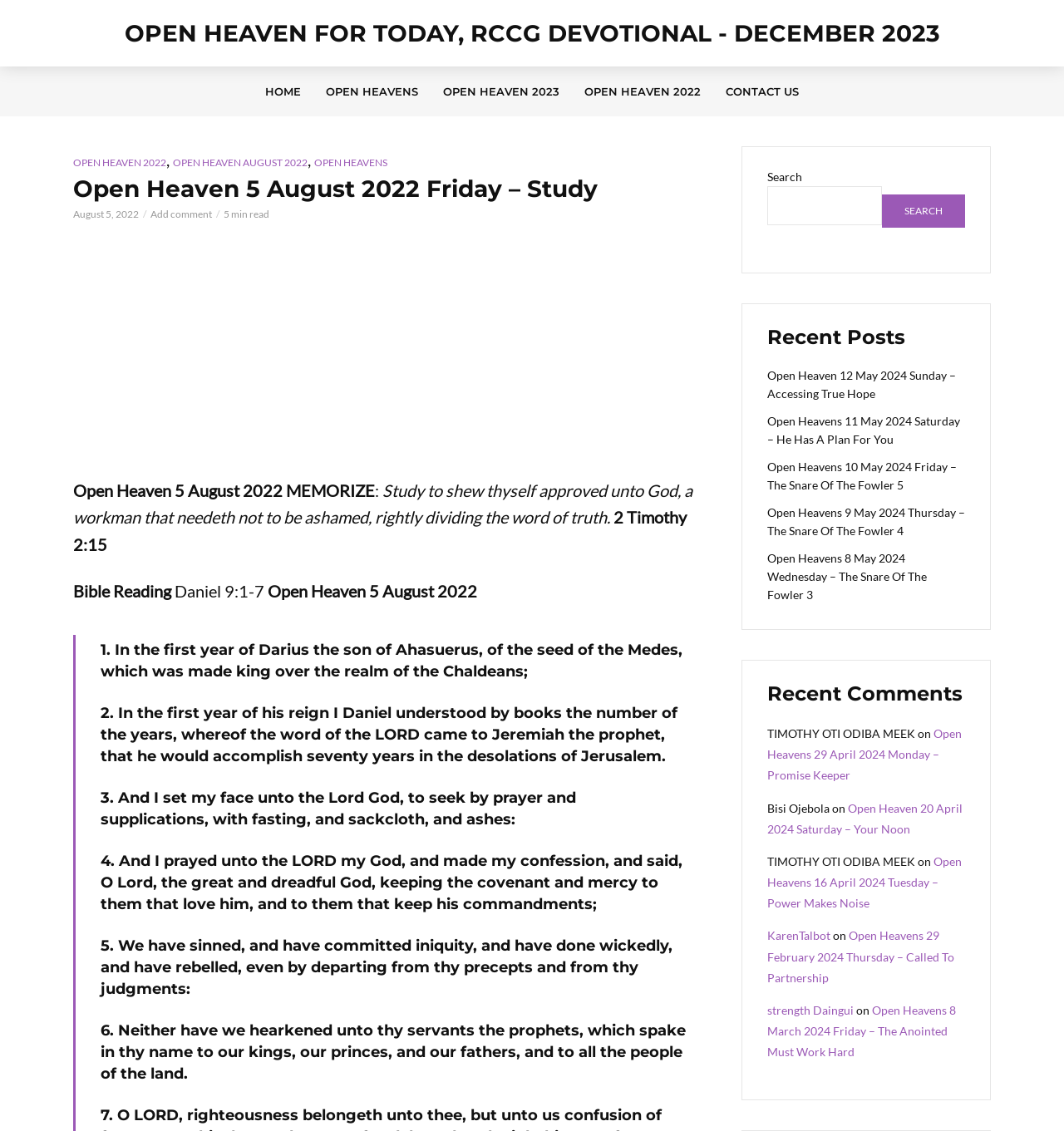Summarize the webpage in an elaborate manner.

This webpage is a devotional page titled "Open Heaven 5 August 2022 Friday - Study" from the RCCG Devotional. At the top, there is a navigation menu with links to "HOME", "OPEN HEAVENS", "OPEN HEAVEN 2023", "OPEN HEAVEN 2022", and "CONTACT US". Below the navigation menu, there is a heading that displays the title of the devotional, followed by the date "August 5, 2022" and a link to "Add comment" and a text indicating "5 min read".

The main content of the page is divided into sections. The first section is a memorization verse from 2 Timothy 2:15, followed by a Bible reading section that contains a passage from Daniel 9:1-7. The passage is divided into seven verses, each displayed as a separate paragraph.

To the right of the main content, there is a search box with a button labeled "SEARCH". Below the search box, there is a section titled "Recent Posts" that lists five links to recent devotional posts. Further down, there is a section titled "Recent Comments" that displays four comments from users, each with a link to the devotional post they commented on.

At the bottom of the page, there is an advertisement iframe. The page also has a footer section that contains some text and links, but it is not easily readable.